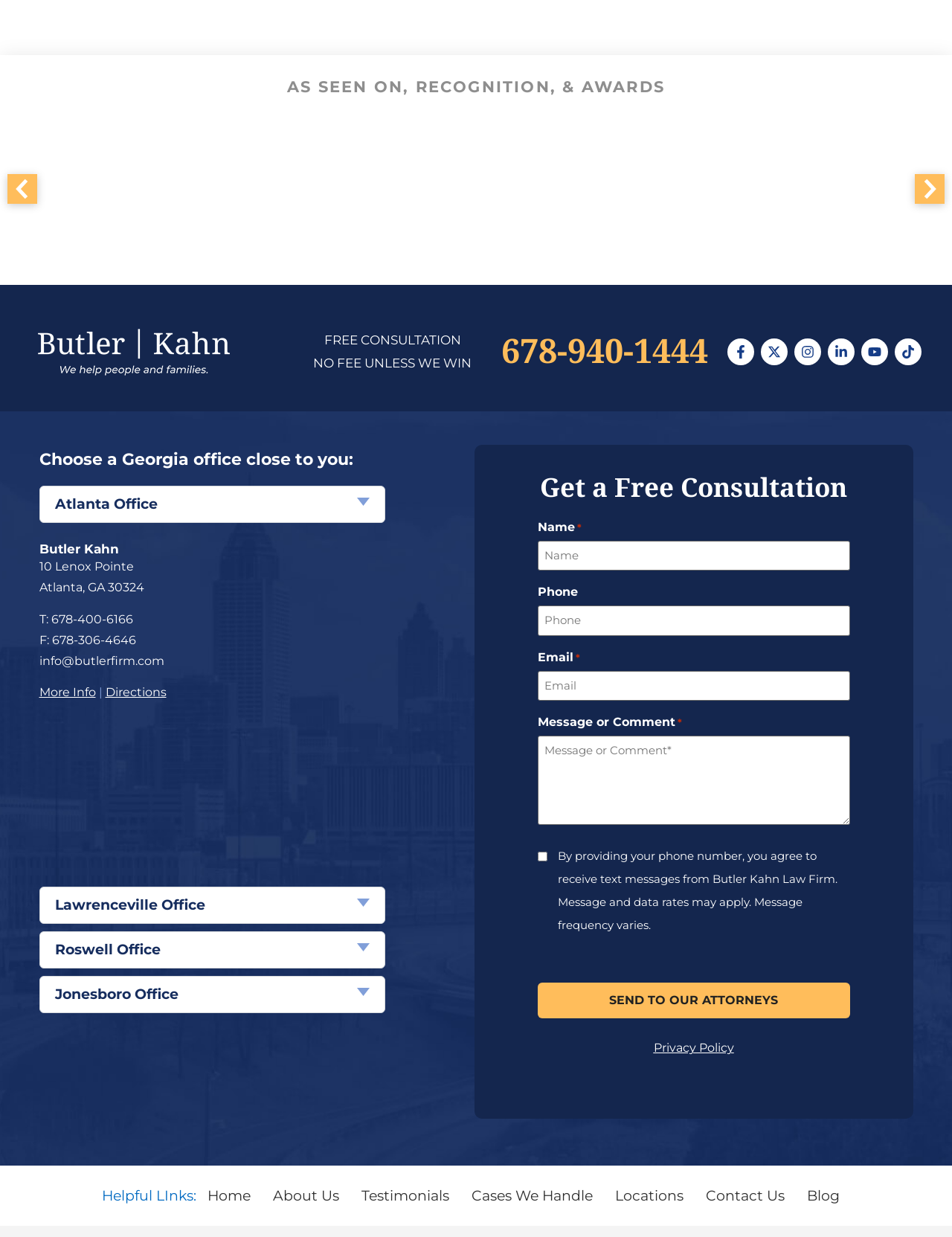Determine the bounding box coordinates of the section to be clicked to follow the instruction: "Read the book review of 'Finding Margaret Fuller'". The coordinates should be given as four float numbers between 0 and 1, formatted as [left, top, right, bottom].

None